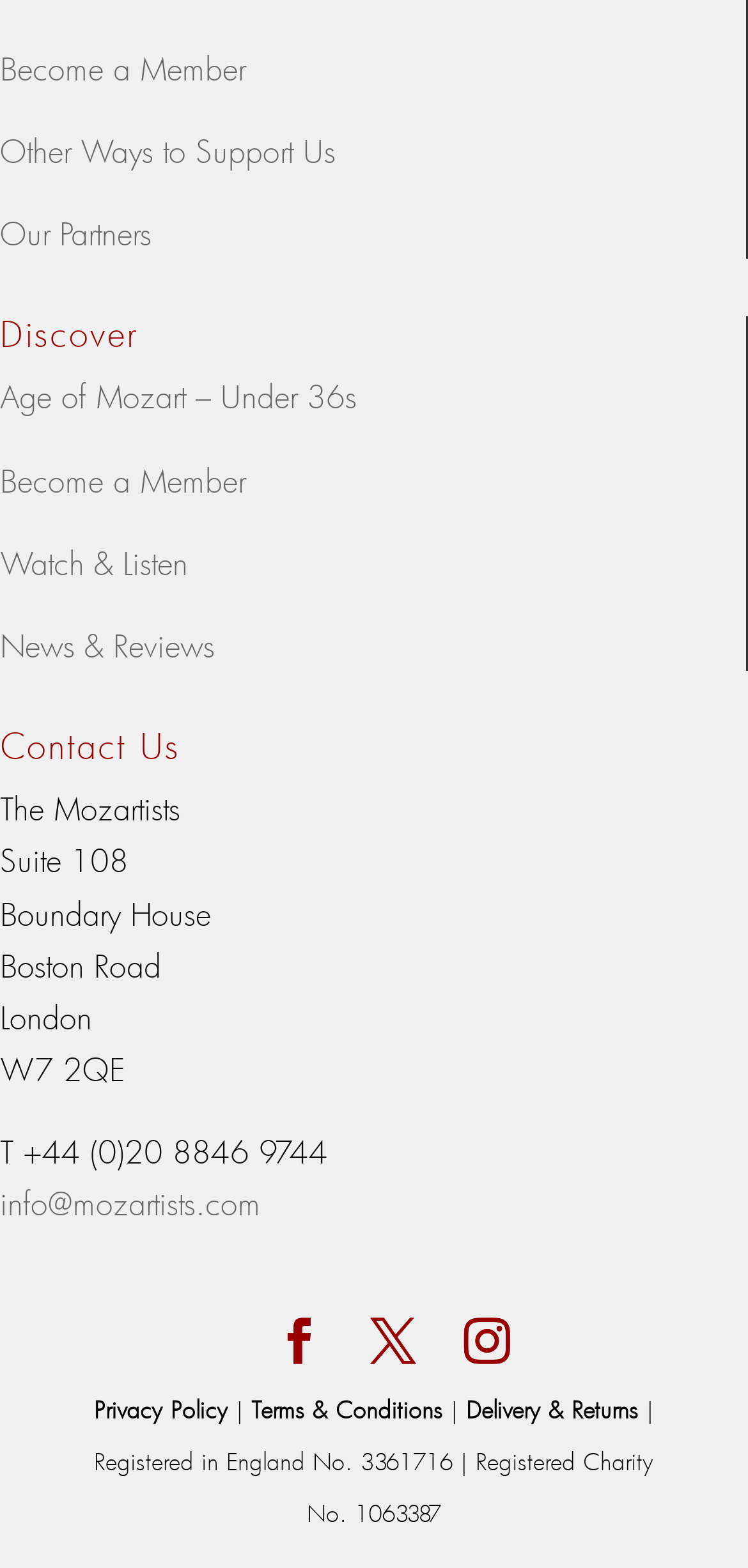Pinpoint the bounding box coordinates of the area that must be clicked to complete this instruction: "Post a comment".

None